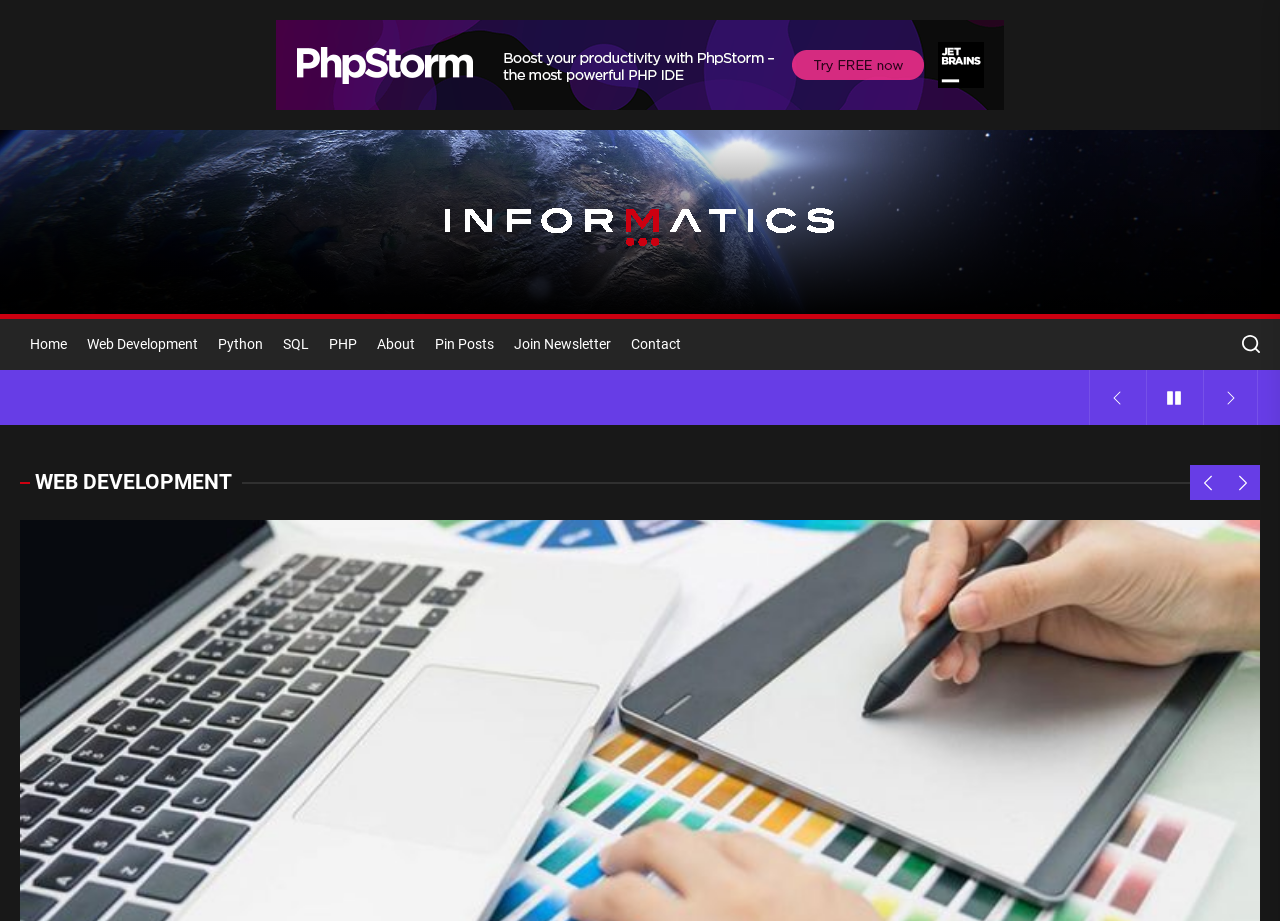Determine the bounding box coordinates of the region I should click to achieve the following instruction: "view the About page". Ensure the bounding box coordinates are four float numbers between 0 and 1, i.e., [left, top, right, bottom].

[0.287, 0.346, 0.332, 0.402]